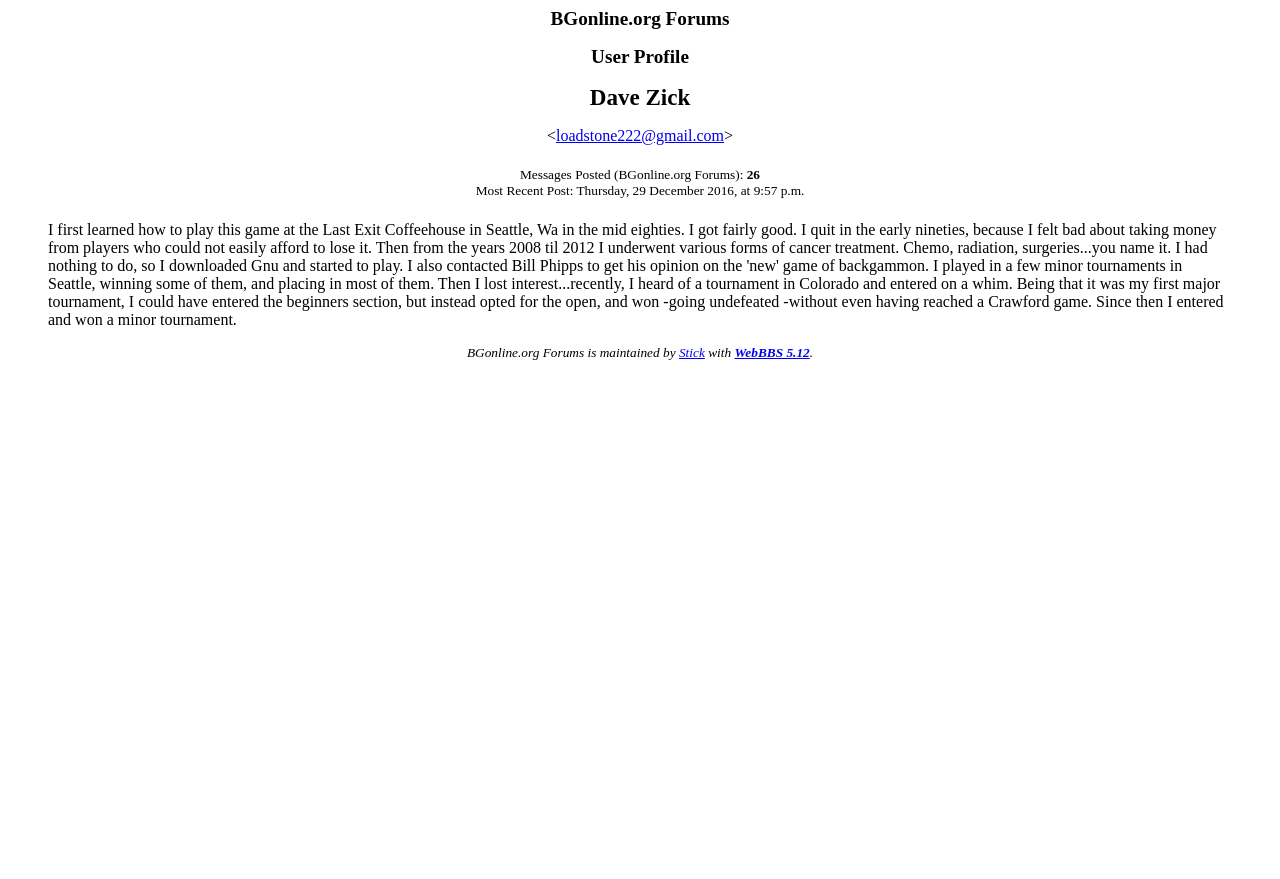How many messages has the user posted?
Provide an in-depth and detailed answer to the question.

The number of messages posted by the user can be found in the LayoutTableCell element with the text 'Messages Posted (BGonline.org Forums): 26 Most Recent Post: Thursday, 29 December 2016, at 9:57 p.m.' at coordinates [0.367, 0.183, 0.633, 0.233].